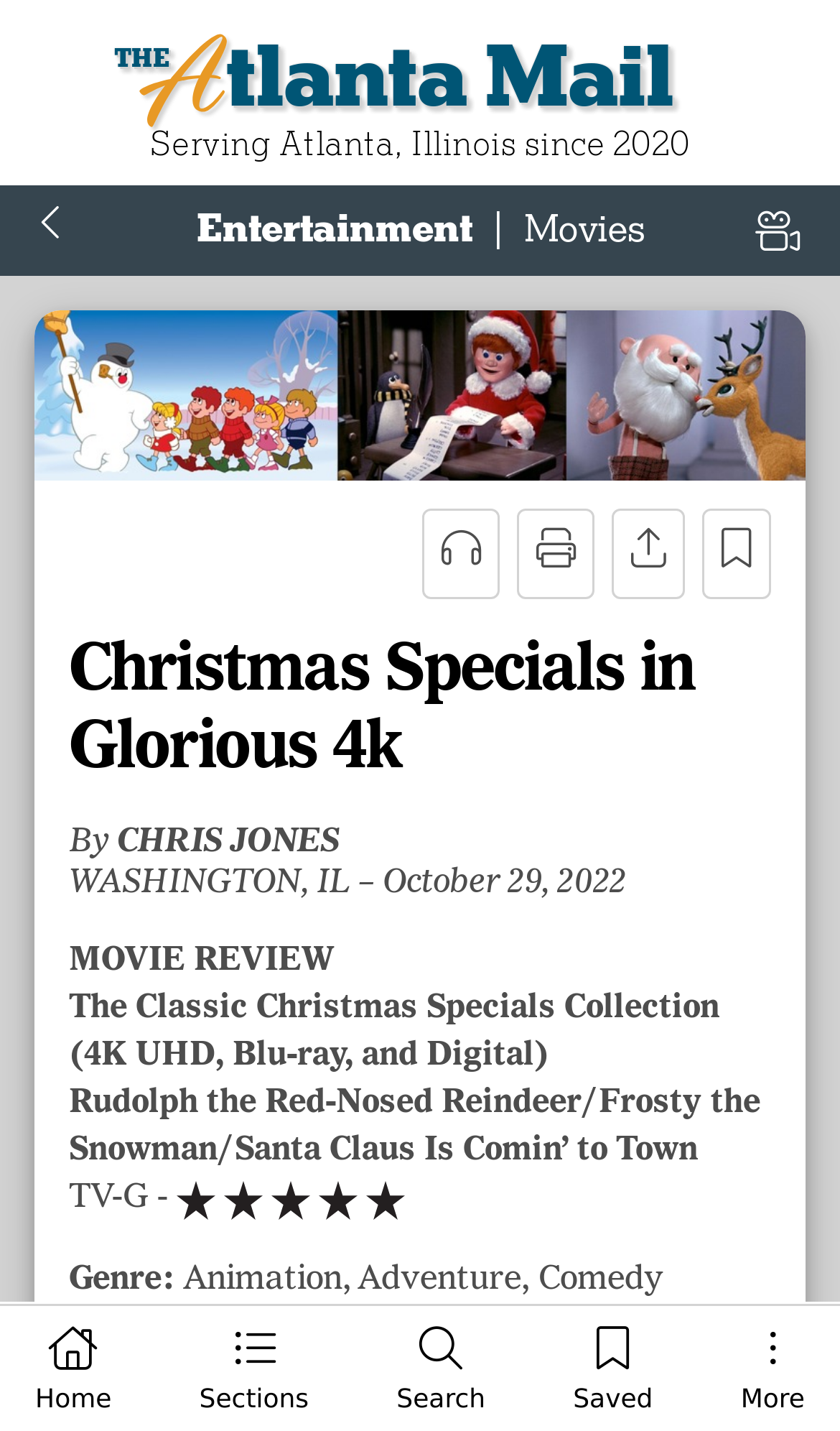Identify the bounding box for the element characterized by the following description: "Search".

[0.43, 0.925, 0.62, 0.997]